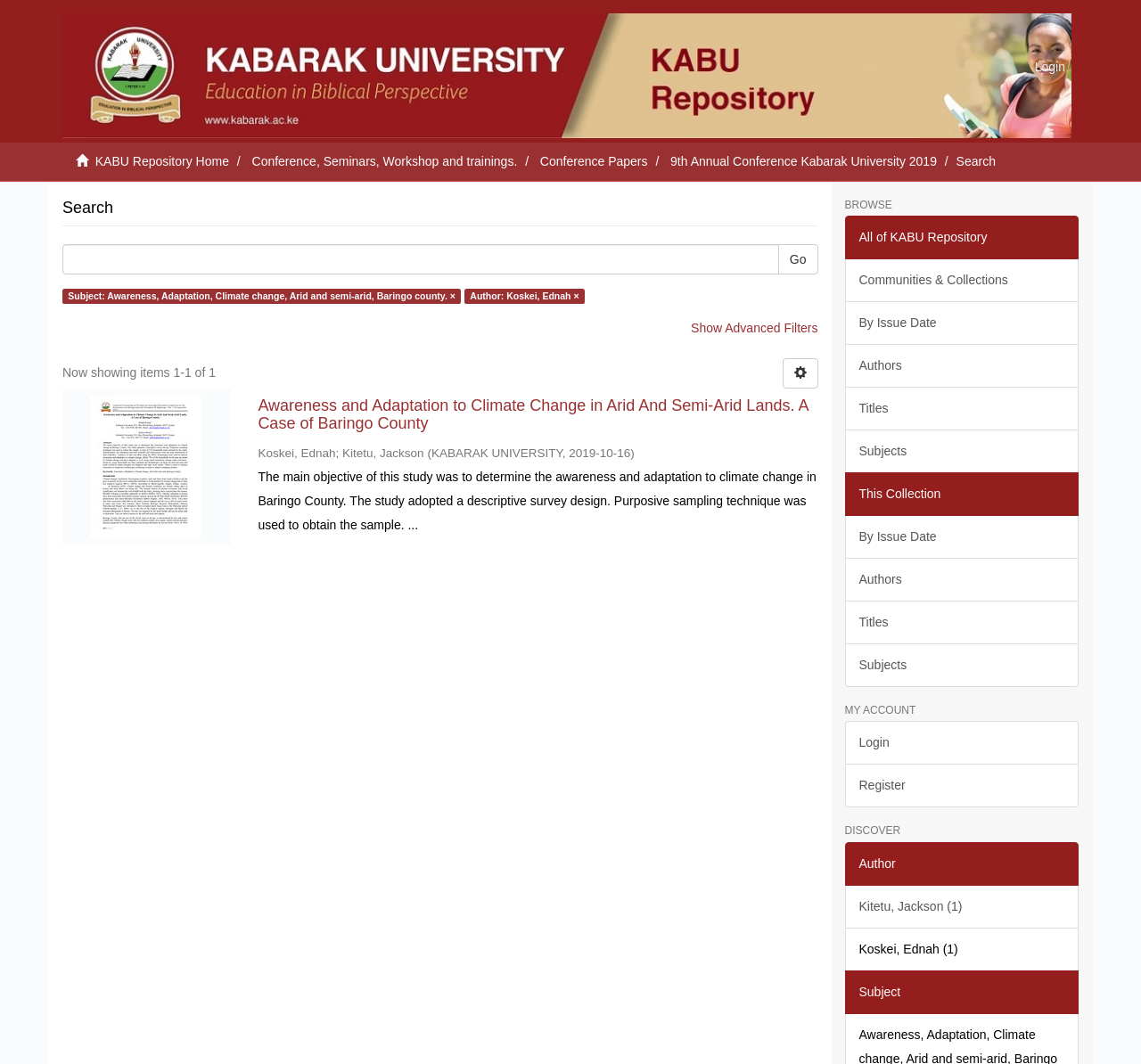What is the title of the search result?
Look at the image and provide a detailed response to the question.

I found the title by looking at the link text 'Awareness and Adaptation to Climate Change in Arid And Semi-Arid Lands. A Case of Baringo County' which is the title of the search result.